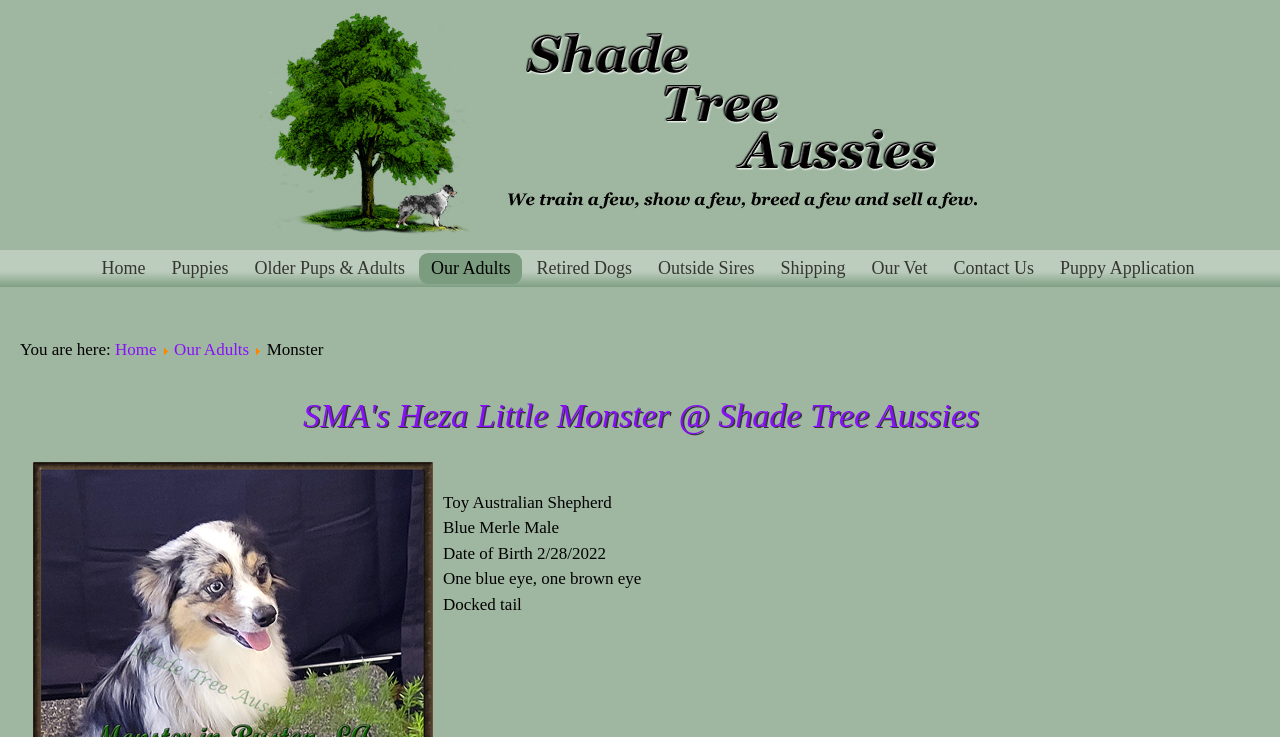What is the condition of the dog's tail?
Use the image to give a comprehensive and detailed response to the question.

The webpage contains a section with the text 'Docked tail ', which indicates that the dog's tail is docked.